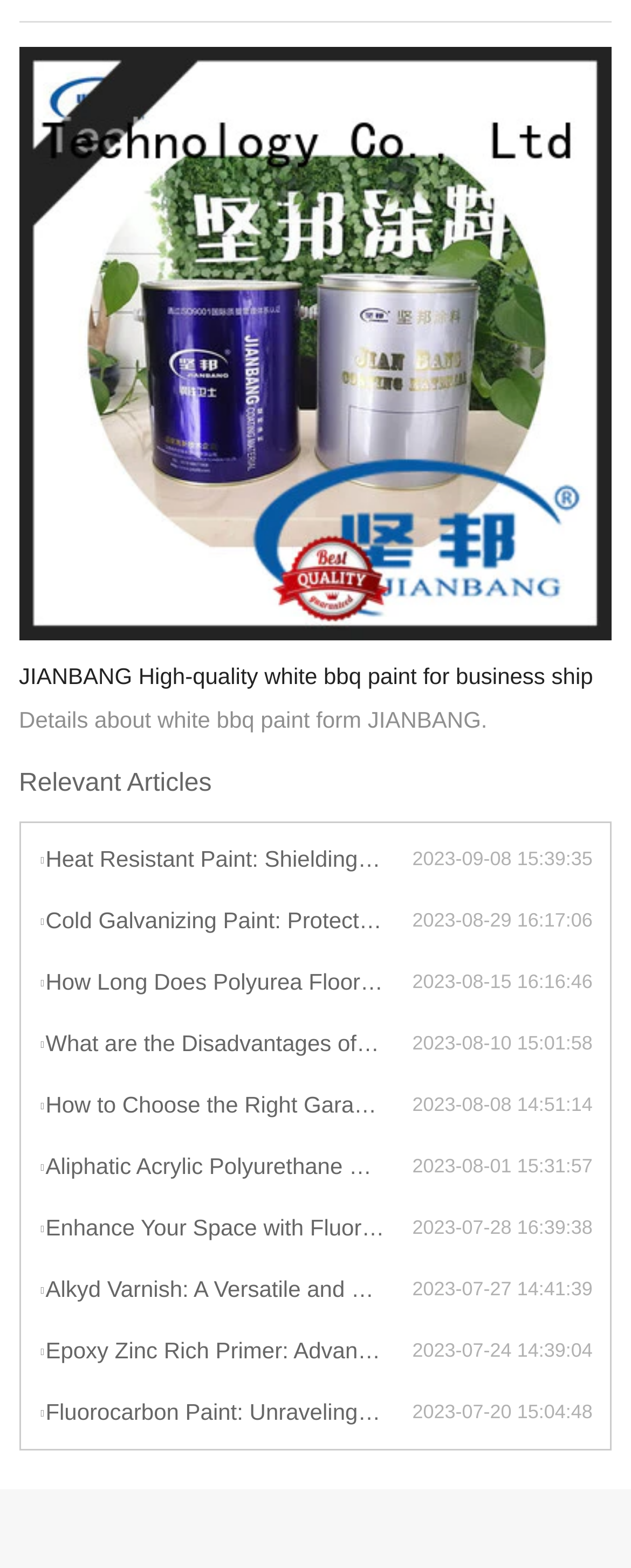Determine the coordinates of the bounding box that should be clicked to complete the instruction: "Check out What are the Disadvantages of 3D Epoxy Flooring". The coordinates should be represented by four float numbers between 0 and 1: [left, top, right, bottom].

[0.061, 0.654, 0.653, 0.678]